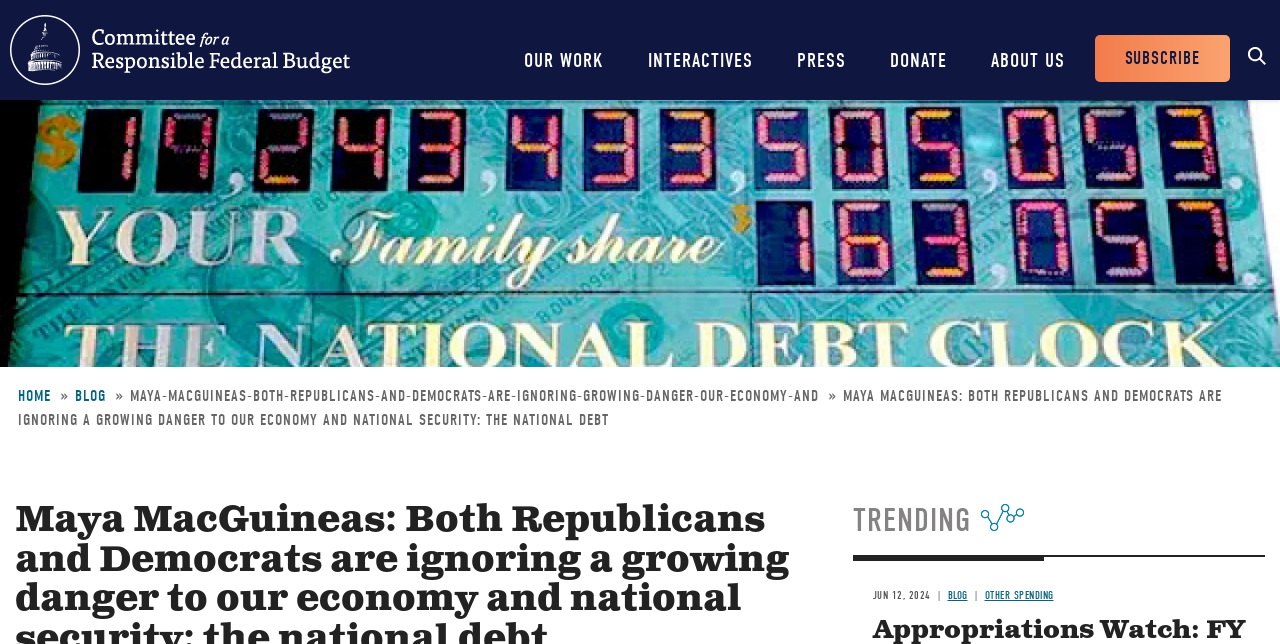Kindly provide the bounding box coordinates of the section you need to click on to fulfill the given instruction: "search for something".

[0.969, 0.05, 1.0, 0.112]